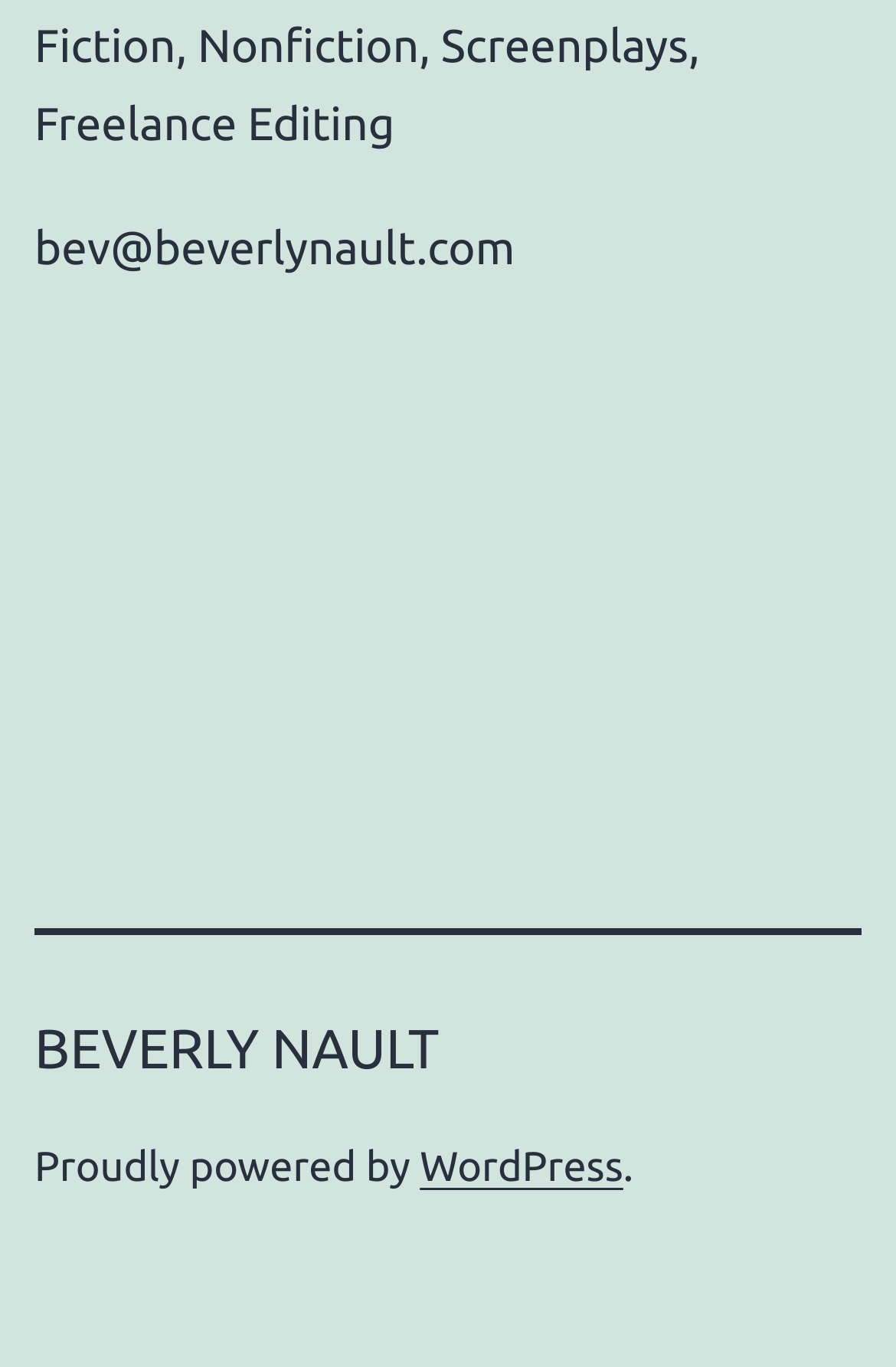What is the contact email of Beverly Nault?
Refer to the image and offer an in-depth and detailed answer to the question.

The contact email of Beverly Nault is mentioned at the top of the webpage as 'bev@beverlynault.com'.